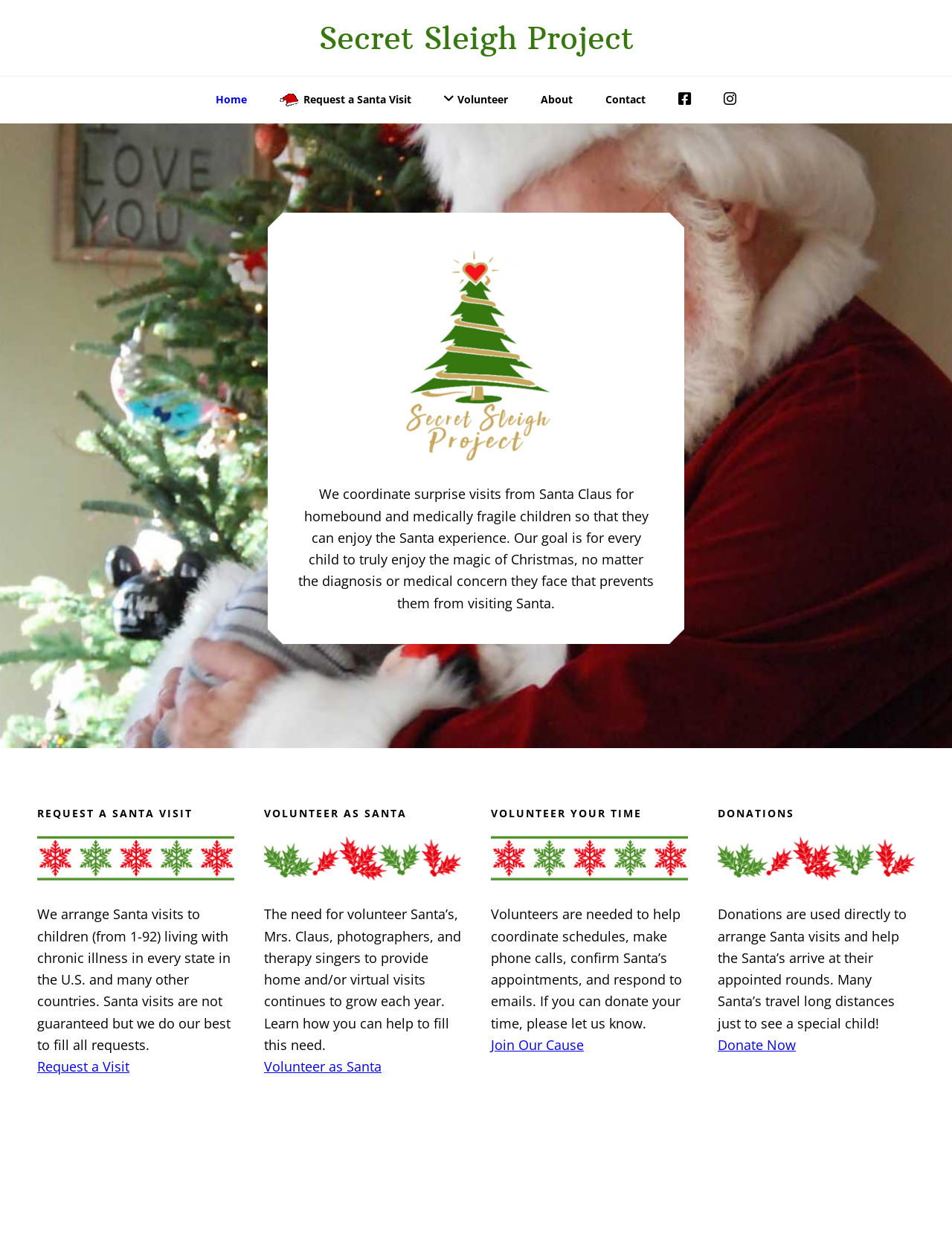Provide a thorough summary of the webpage.

The webpage is about the Secret Sleigh Project, a non-profit organization that arranges surprise visits from Santa Claus for homebound and medically fragile children across the United States and several other countries.

At the top of the page, there are two links, "Skip to primary navigation" and "Skip to main content", which are likely used for accessibility purposes. Below these links, there is a heading that reads "Secret Sleigh Project", which is also a link. 

The main navigation menu is located below the heading, with links to "Home", "Request a Santa Visit", "About", "Contact", "Facebook", and "Instagram". 

The main content of the page is divided into four sections. The first section describes the organization's mission, stating that they coordinate surprise visits from Santa Claus for homebound and medically fragile children so that they can enjoy the Santa experience. 

The second section is titled "REQUEST A SANTA VISIT" and provides information about the organization's Santa visit program, including the fact that they arrange visits to children living with chronic illness in every state in the U.S. and many other countries. There is a link to "Request a Visit" in this section.

The third section is titled "VOLUNTEER AS SANTA" and discusses the need for volunteer Santas, Mrs. Clauses, photographers, and therapy singers to provide home and/or virtual visits. There is a link to "Volunteer as Santa" in this section.

The fourth section is titled "VOLUNTEER YOUR TIME" and explains that volunteers are needed to help coordinate schedules, make phone calls, confirm Santa’s appointments, and respond to emails. There is a link to "Join Our Cause" in this section. 

The final section is titled "DONATIONS" and explains that donations are used directly to arrange Santa visits and help the Santas arrive at their appointed rounds. There is a link to "Donate Now" in this section.